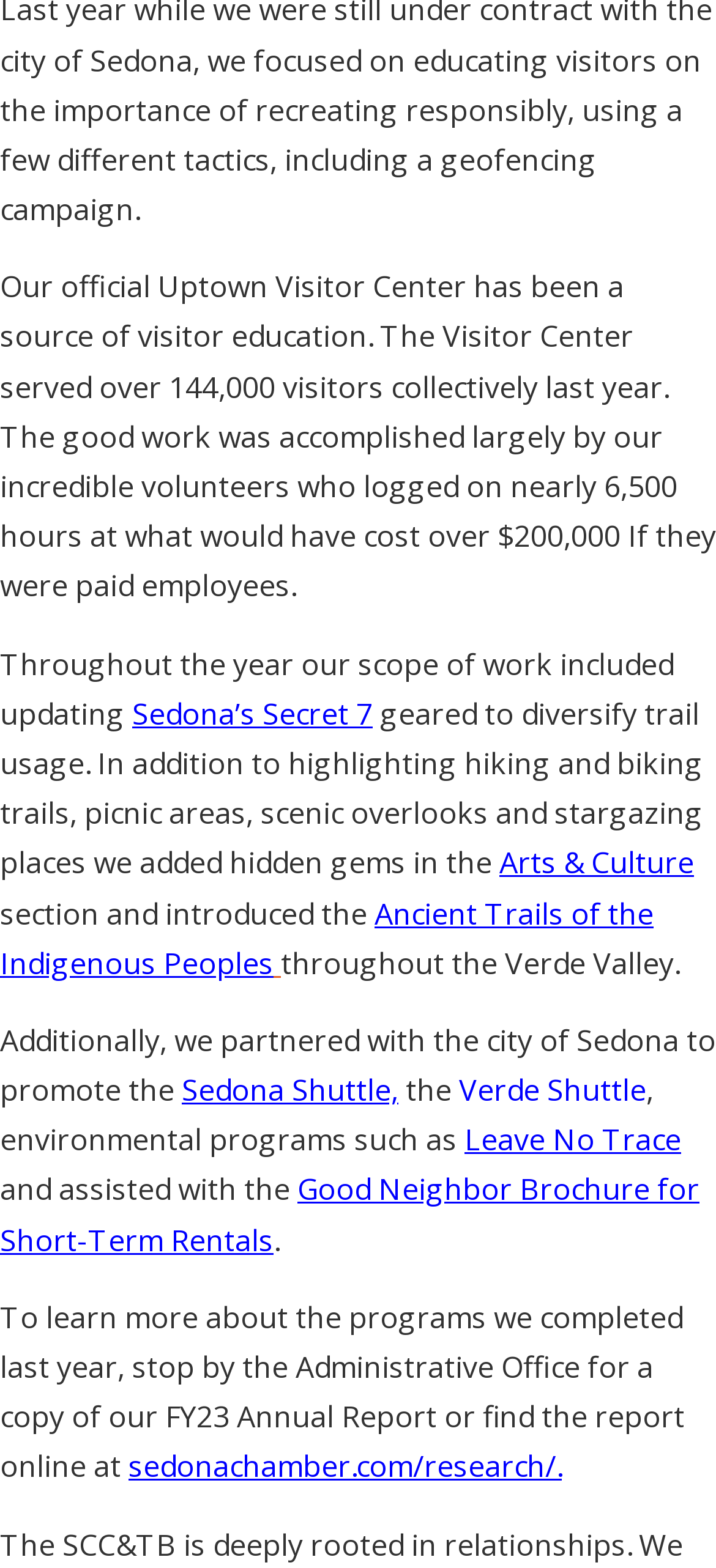Could you locate the bounding box coordinates for the section that should be clicked to accomplish this task: "Learn about Sedona's Secret 7".

[0.185, 0.442, 0.521, 0.468]